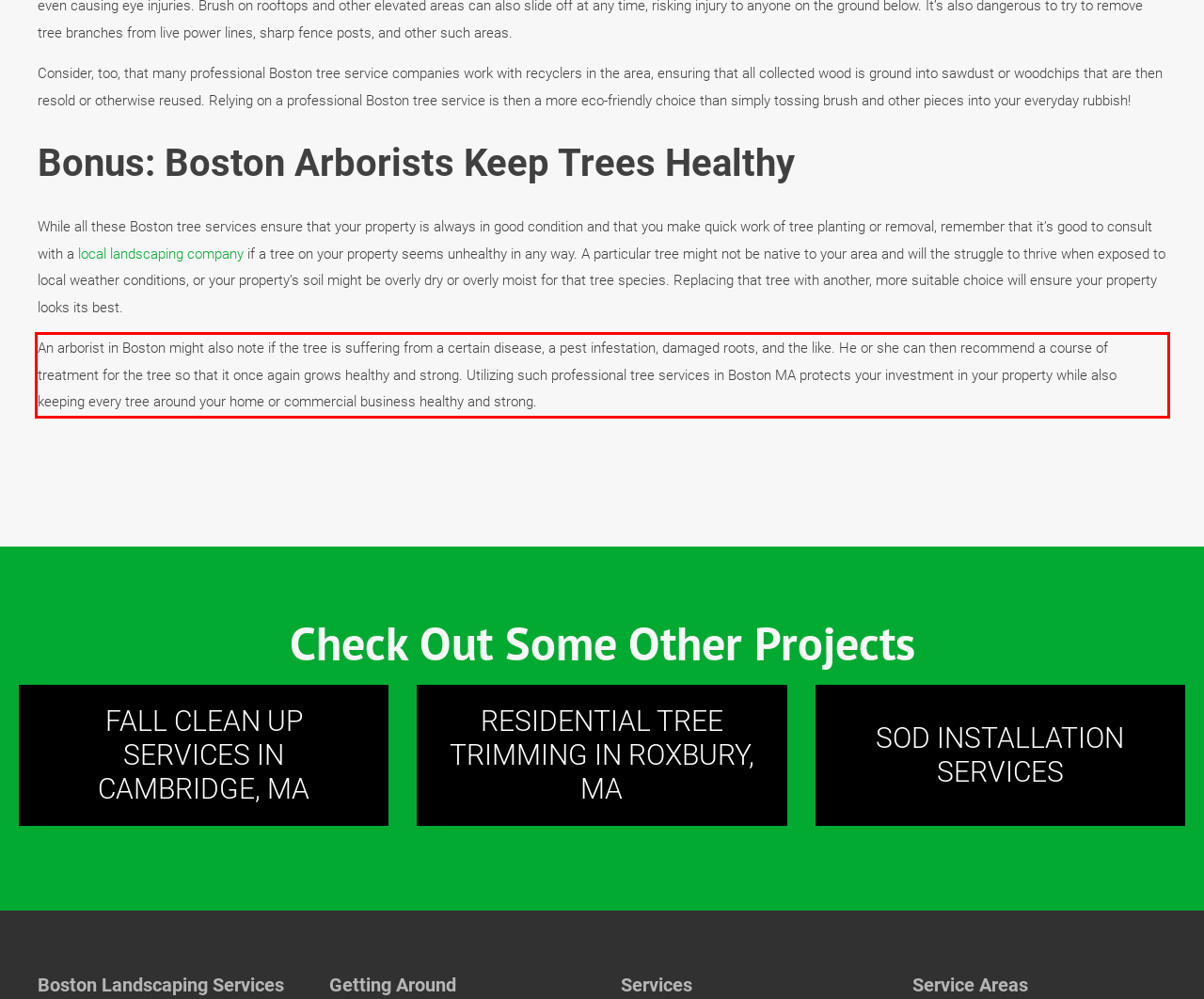Please identify the text within the red rectangular bounding box in the provided webpage screenshot.

An arborist in Boston might also note if the tree is suffering from a certain disease, a pest infestation, damaged roots, and the like. He or she can then recommend a course of treatment for the tree so that it once again grows healthy and strong. Utilizing such professional tree services in Boston MA protects your investment in your property while also keeping every tree around your home or commercial business healthy and strong.